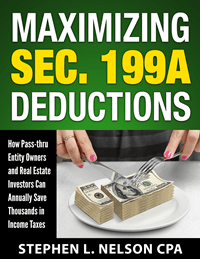Describe in detail everything you see in the image.

The image showcases the book cover for "Maximizing Sec. 199A Deductions," authored by Stephen L. Nelson, CPA. The cover emphasizes the potential tax savings available to pass-through entity owners and real estate investors. Prominently featured in bold yellow lettering against a striking green background, the title draws attention to the subject matter. The visual includes an engaging depiction of hands pouring cash onto a plate, symbolizing the financial benefits of effectively utilizing Sec. 199A deductions. This book aims to guide readers in exploring strategies to save thousands in income taxes annually.